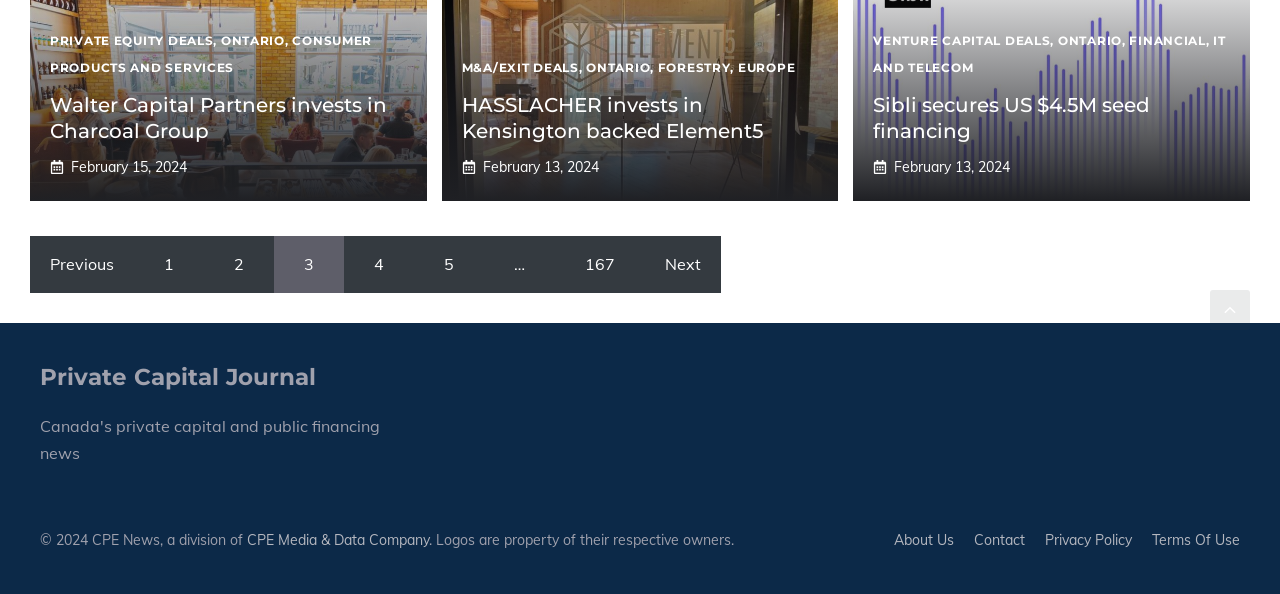Please respond in a single word or phrase: 
In which region is the deal 'HASSLACHER invests in Kensington backed Element5' located?

ONTARIO